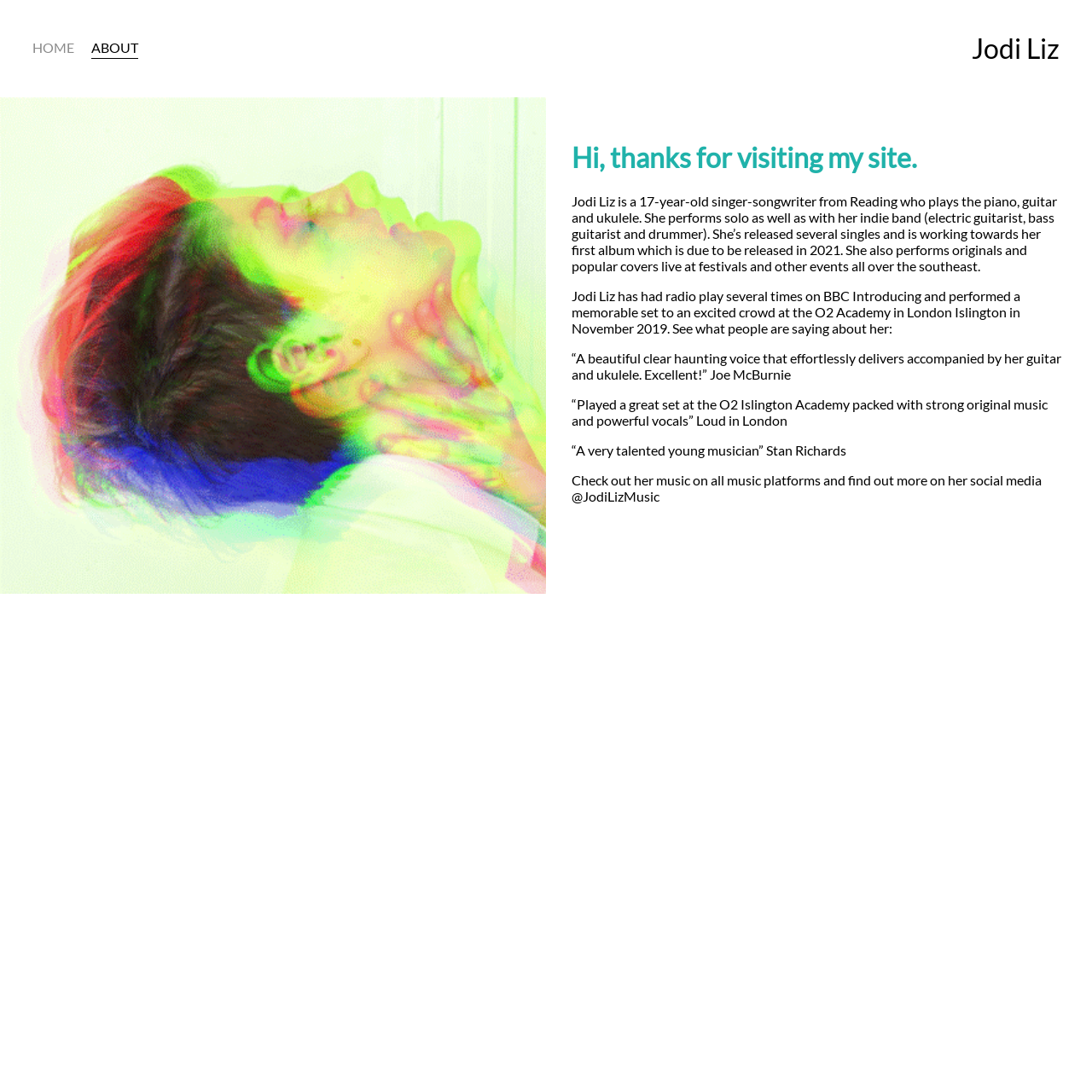How many instruments does Jodi Liz play?
Examine the screenshot and reply with a single word or phrase.

Three